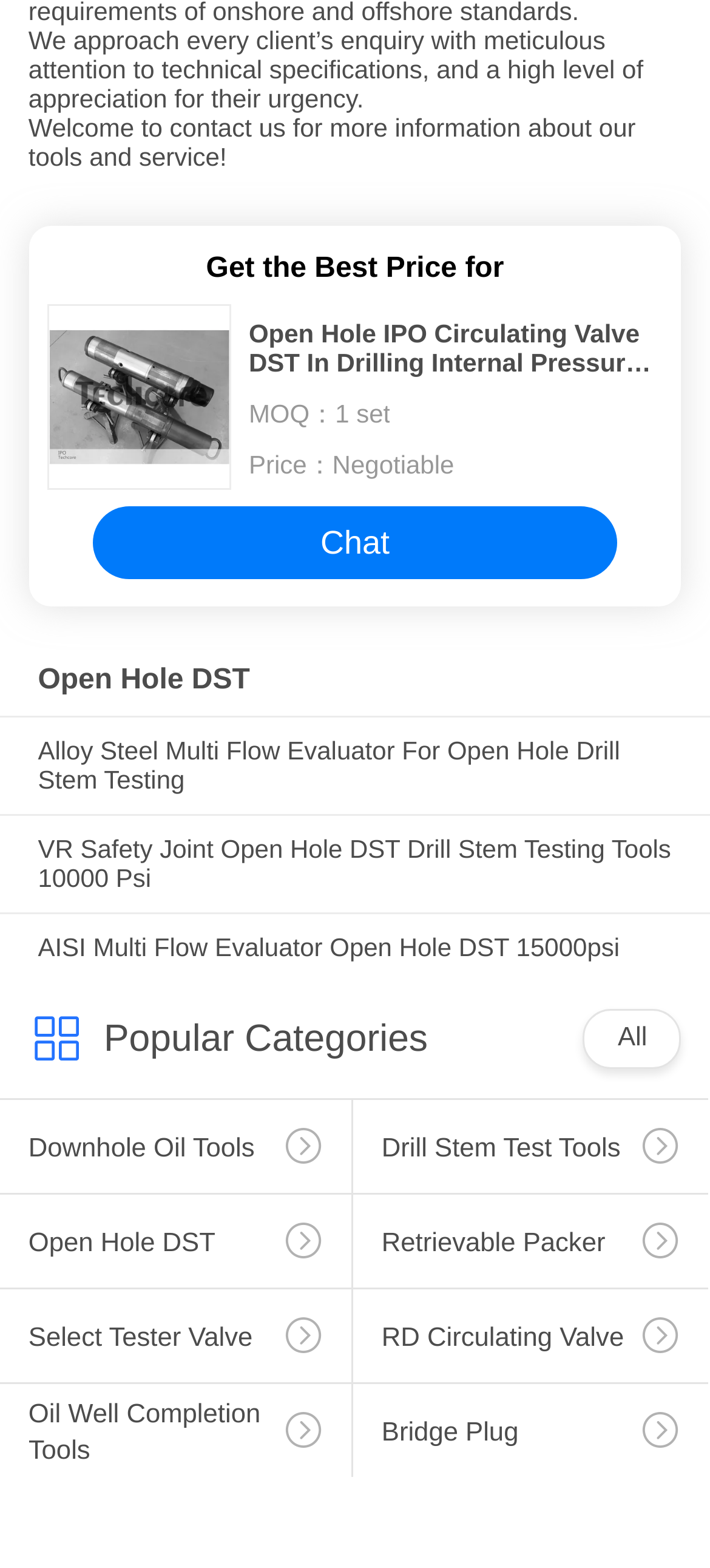Locate the bounding box of the UI element defined by this description: "Drill Stem Test Tools". The coordinates should be given as four float numbers between 0 and 1, formatted as [left, top, right, bottom].

[0.497, 0.702, 0.997, 0.788]